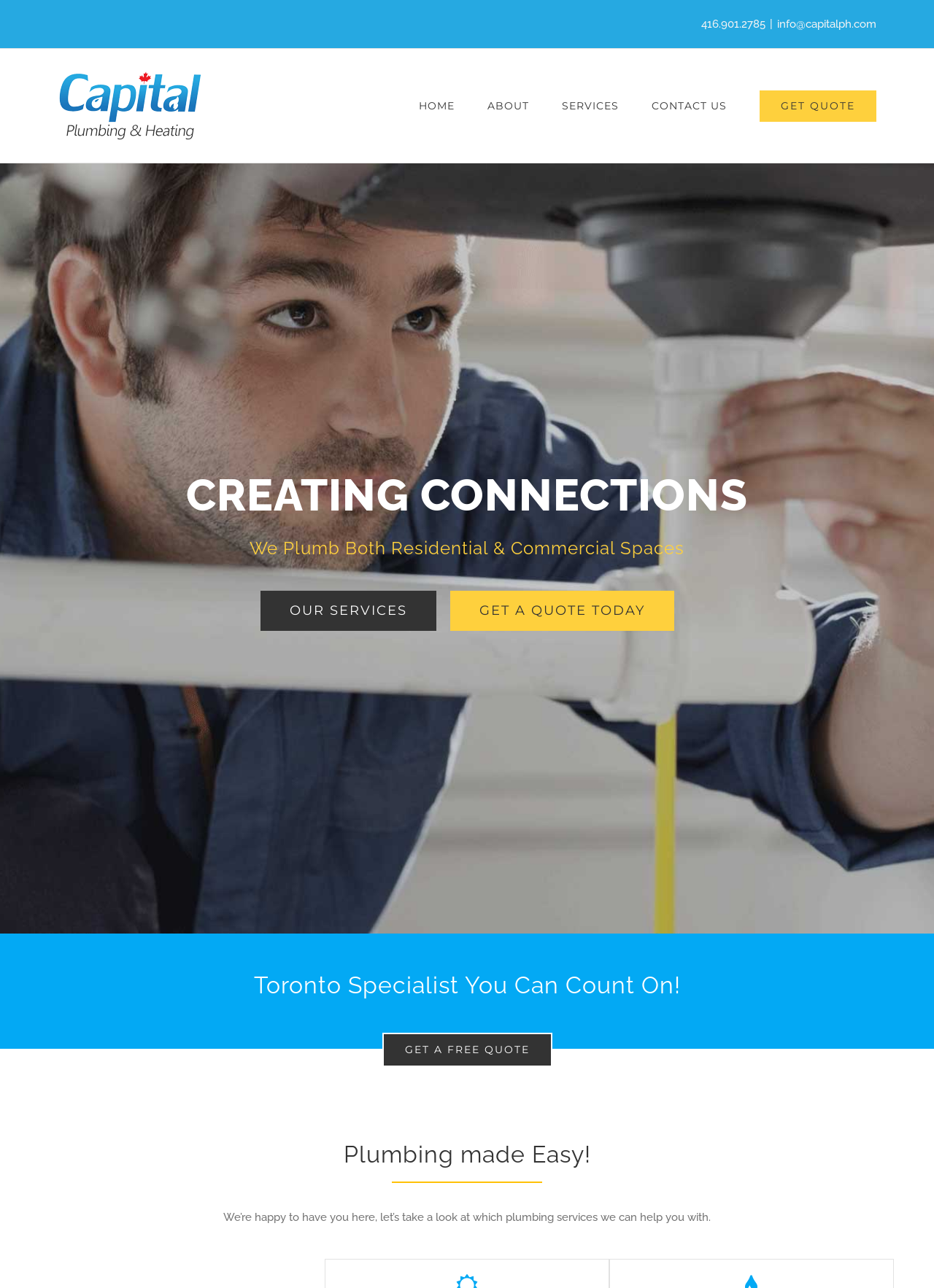What is the purpose of the 'GET A QUOTE TODAY' button?
Could you give a comprehensive explanation in response to this question?

I inferred the purpose of the button by looking at its text and the surrounding context. The button is located near the heading 'Toronto Specialist You Can Count On!' and the static text 'We’re happy to have you here, let’s take a look at which plumbing services we can help you with.' This suggests that the button is related to getting a quote for plumbing services.